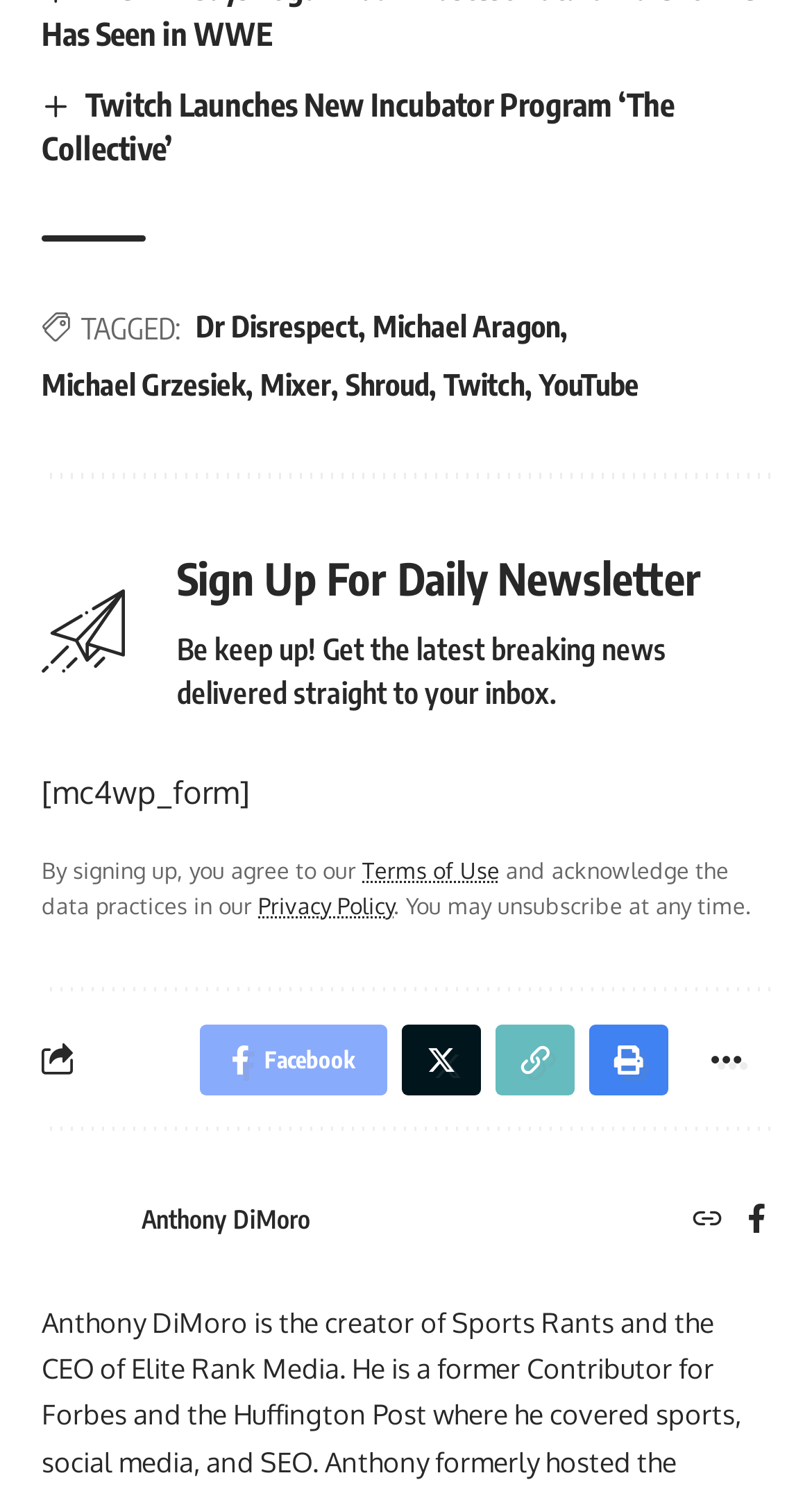What is the purpose of the form on the webpage?
Look at the image and respond with a one-word or short-phrase answer.

Sign up for daily newsletter